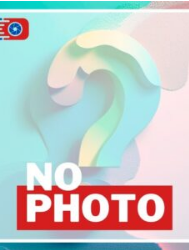Please use the details from the image to answer the following question comprehensively:
What is the background of the image?

The background of the image is a gradient, which is a gradual transition of colors, providing a subtle and modern aesthetic to the overall design.